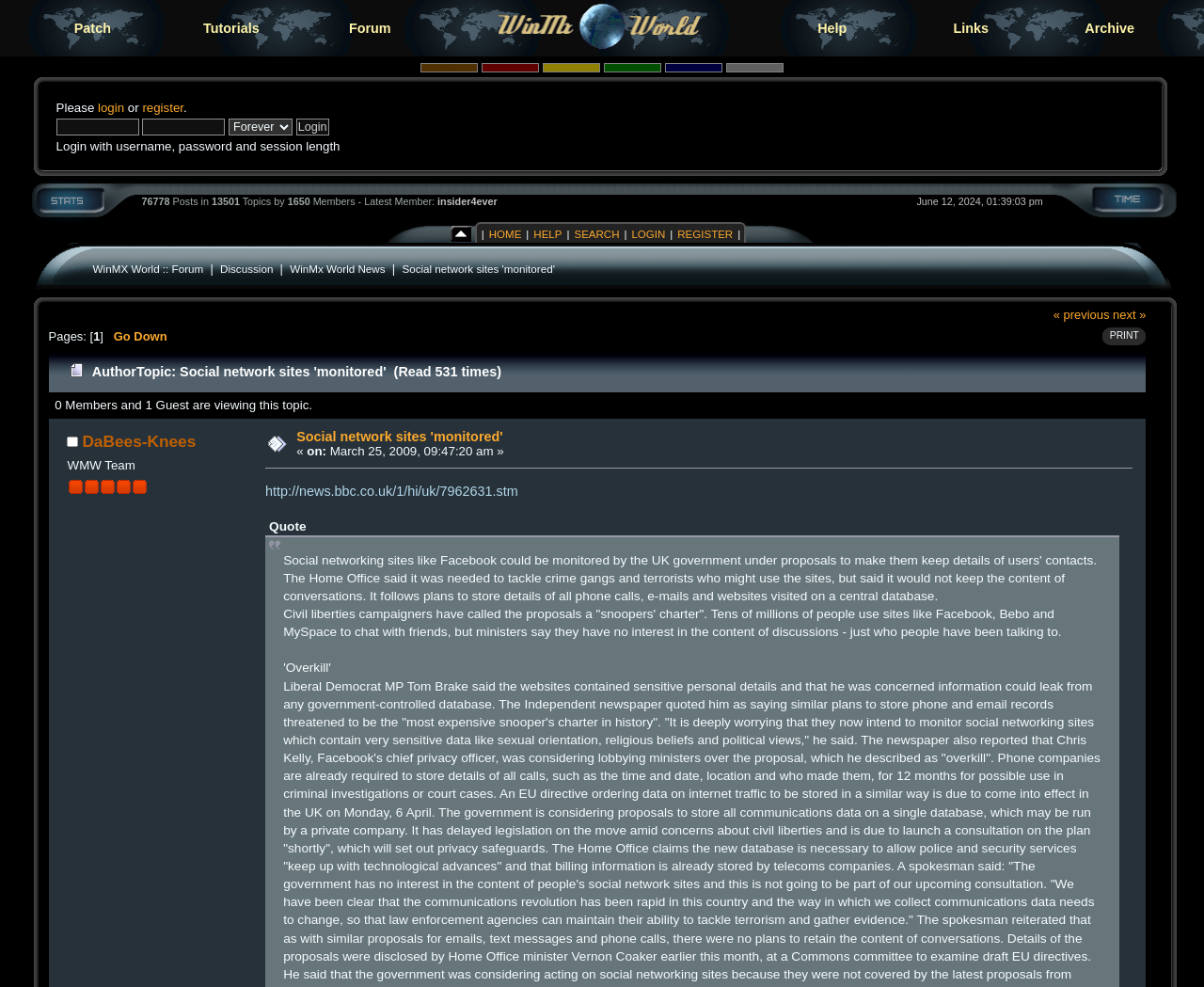Specify the bounding box coordinates of the area to click in order to execute this command: 'Click the HELP link'. The coordinates should consist of four float numbers ranging from 0 to 1, and should be formatted as [left, top, right, bottom].

[0.636, 0.002, 0.747, 0.055]